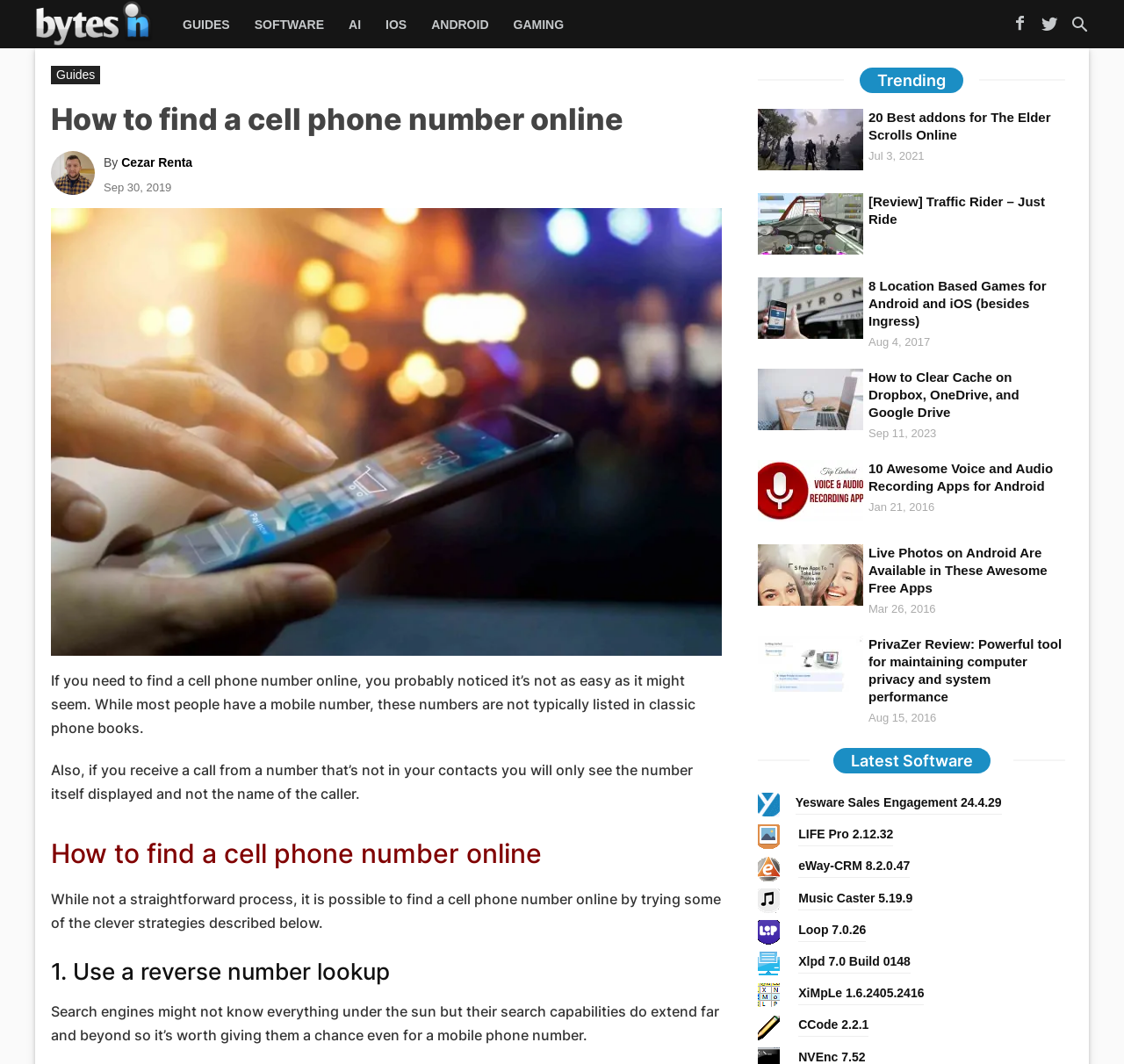Describe in detail what you see on the webpage.

The webpage is about finding a cell phone number online. At the top, there is a navigation menu with links to "BytesIn", "GUIDES", "SOFTWARE", "AI", "IOS", "ANDROID", and "GAMING". On the right side of the navigation menu, there are three icons: a search icon, a bell icon, and a button with a user icon.

Below the navigation menu, there is a header section with a title "How to find a cell phone number online" and a subtitle "By Cezar Renta" with a date "Sep 30, 2019". There is also a small image next to the subtitle.

The main content of the webpage is divided into sections. The first section explains the difficulty of finding a cell phone number online and the limitations of searching for a number that is not in your contacts. The second section provides a solution to this problem, suggesting the use of reverse number lookup.

Below the main content, there is a section titled "Trending" with a list of links to various articles, including "20 Best addons for The Elder Scrolls Online", "[Review] Traffic Rider – Just Ride", and "Location based games". Each link has a corresponding image and a date.

On the right side of the webpage, there is a section titled "Latest Software" with a list of software updates, including "Yesware Sales Engagement 24.4.29", "LIFE Pro 2.12.32", and "eWay-CRM 8.2.0.47". Each software update has a corresponding link and a version number.